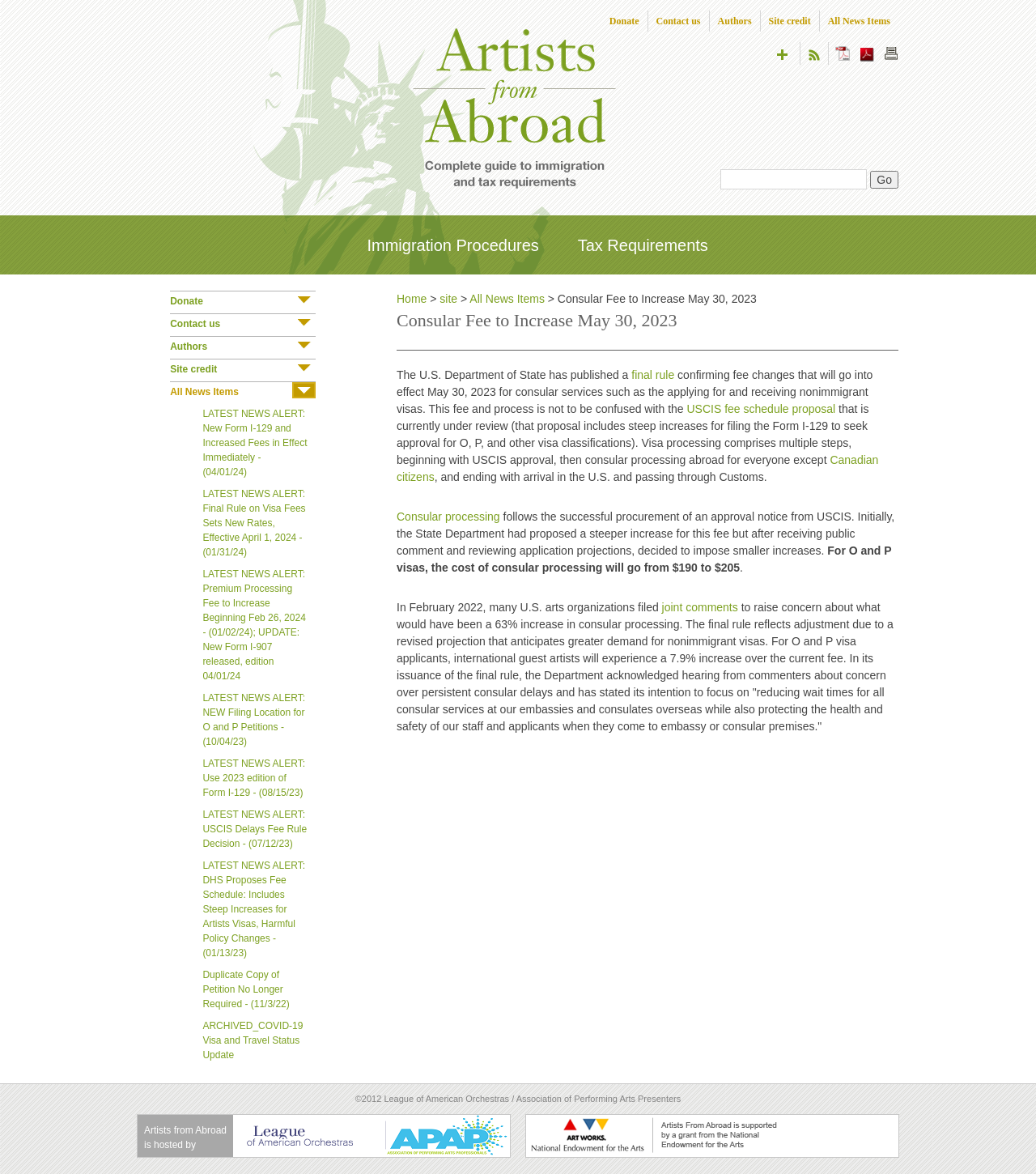Determine the bounding box coordinates for the element that should be clicked to follow this instruction: "Contact Us". The coordinates should be given as four float numbers between 0 and 1, in the format [left, top, right, bottom].

None